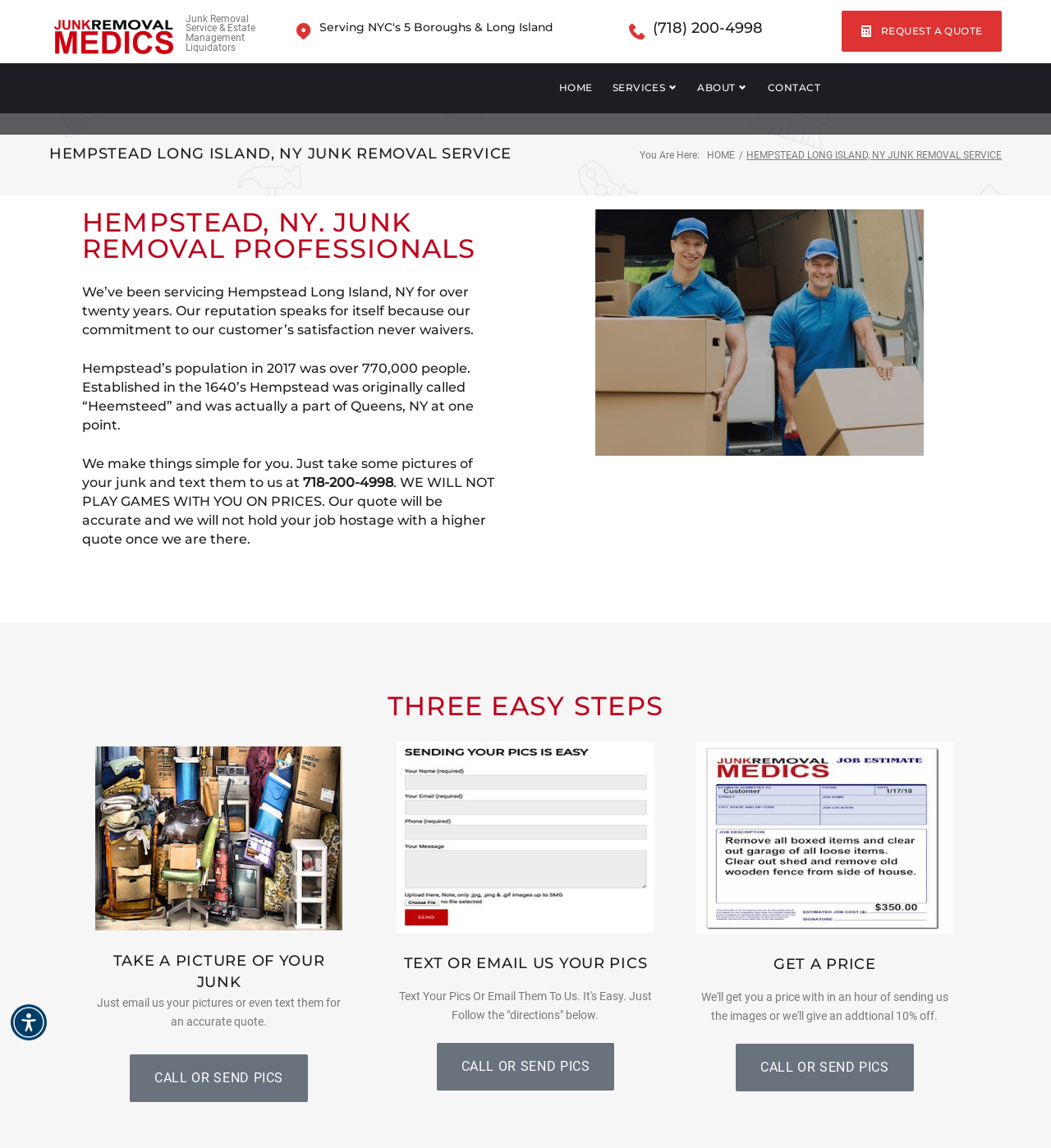Provide the bounding box coordinates of the UI element this sentence describes: "Request A Quote".

[0.801, 0.017, 0.953, 0.052]